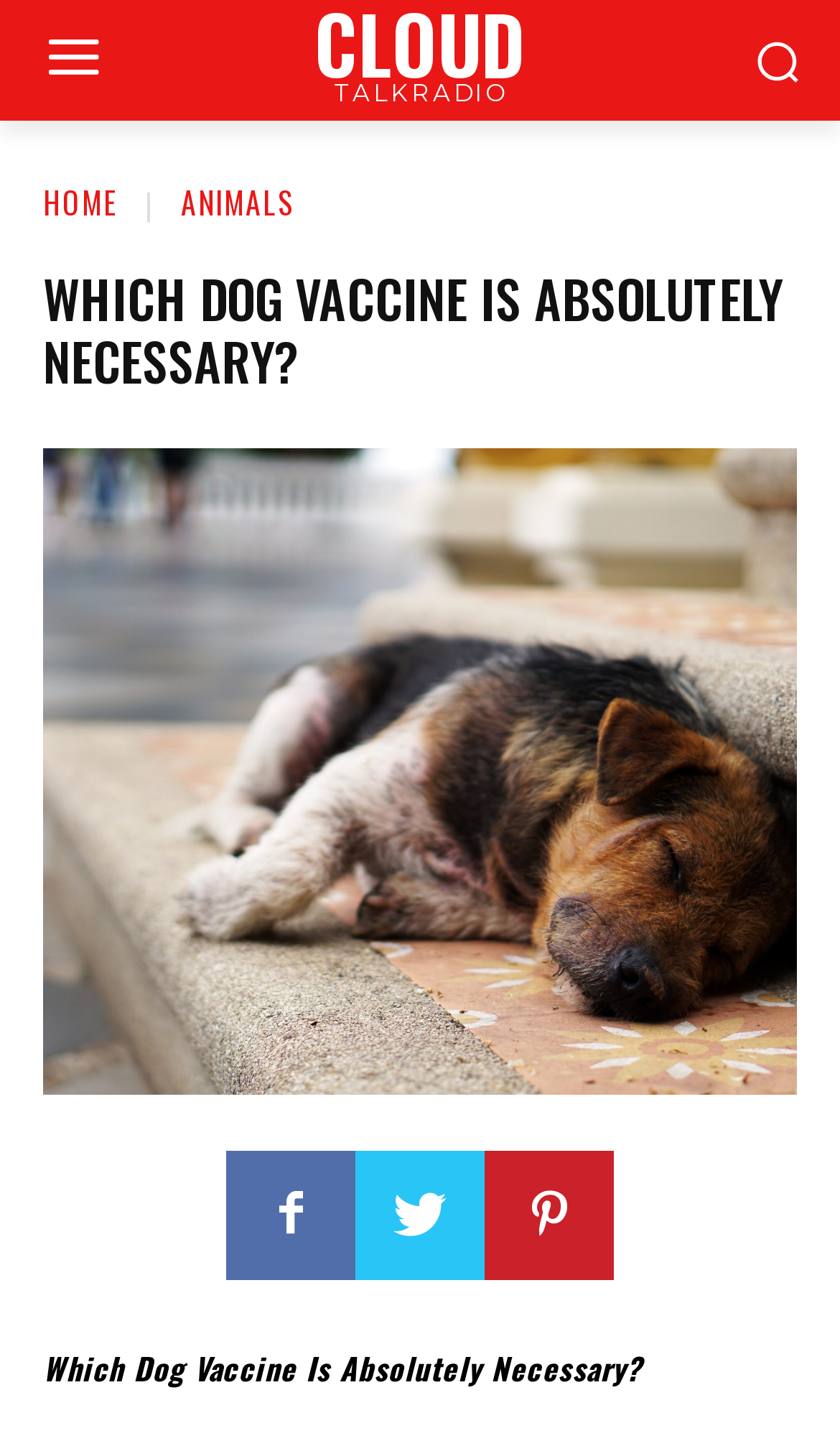Identify and provide the bounding box coordinates of the UI element described: "CLOUD TALKRADIO". The coordinates should be formatted as [left, top, right, bottom], with each number being a float between 0 and 1.

[0.231, 0.003, 0.769, 0.073]